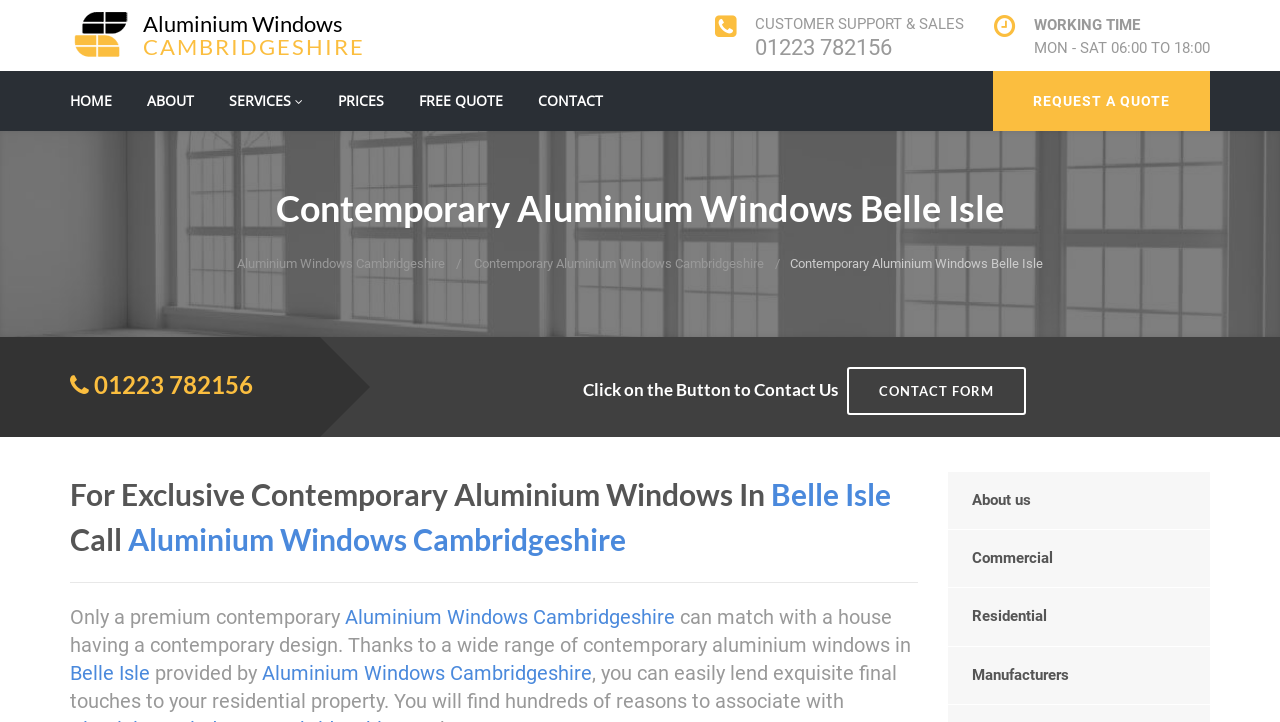Describe the entire webpage, focusing on both content and design.

This webpage is about Contemporary Aluminium Windows Belle Isle, a local window business in Belle Isle. At the top left corner, there is a logo of Aluminium Windows CAMBRIDGESHIRE, accompanied by a link to the logo. To the right of the logo, there are two tables containing contact information, including a phone number and working hours.

Below the logo, there is a navigation menu with links to different sections of the website, including HOME, ABOUT, SERVICES, PRICES, FREE QUOTE, and CONTACT. The main heading of the page, "Contemporary Aluminium Windows Belle Isle", is centered at the top of the page.

In the middle of the page, there are several sections of text. The first section describes the benefits of contemporary aluminium windows, stating that they can match with a house having a contemporary design. The text is divided into several paragraphs, with the company name, Aluminium Windows Cambridgeshire, mentioned as the provider of these windows.

To the right of the main text, there are several links to other sections of the website, including REQUEST A QUOTE, ABOUT US, COMMERCIAL, RESIDENTIAL, and MANUFACTURERS. There is also a contact phone number, 01223 782156, displayed prominently on the page.

At the bottom of the page, there is a horizontal separator, followed by a heading that encourages visitors to contact the company for exclusive contemporary aluminium windows in Belle Isle.